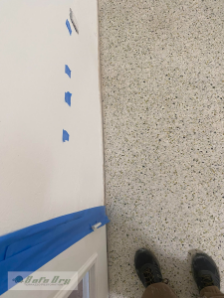Generate an in-depth description of the image you see.

The image depicts a close-up view of a floor showing evidence of terrazzo chip hole repair. Blue painter's tape is strategically placed along the wall, indicating the locations of chips needing attention. In the foreground, a person's feet can be seen, suggesting the perspective of someone inspecting or working on the floor. The surface of the floor features a speckled pattern typical of terrazzo materials, which is known for its durability and aesthetic appeal. This photo is part of a project highlighting the meticulous process of repairing terrazzo floors, specifically addressing the damage caused by nails and other factors, detailed in adjacent descriptions on the webpage. The restoration work emphasizes the technical skill required to achieve a seamless finish and color matching, showcasing the commitment to high-quality repair services.